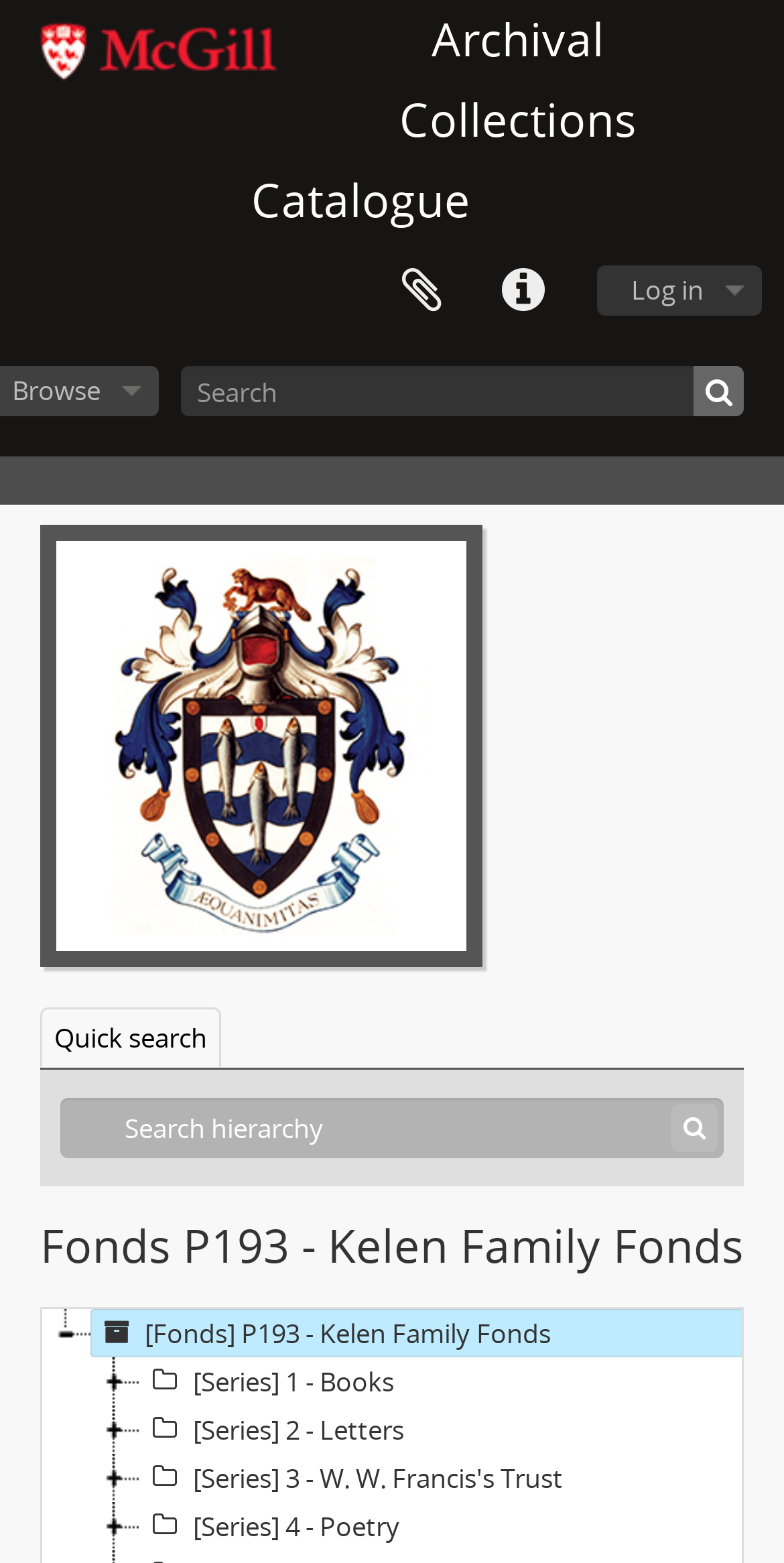What is the purpose of the search bar?
Answer the question with just one word or phrase using the image.

To search the catalogue